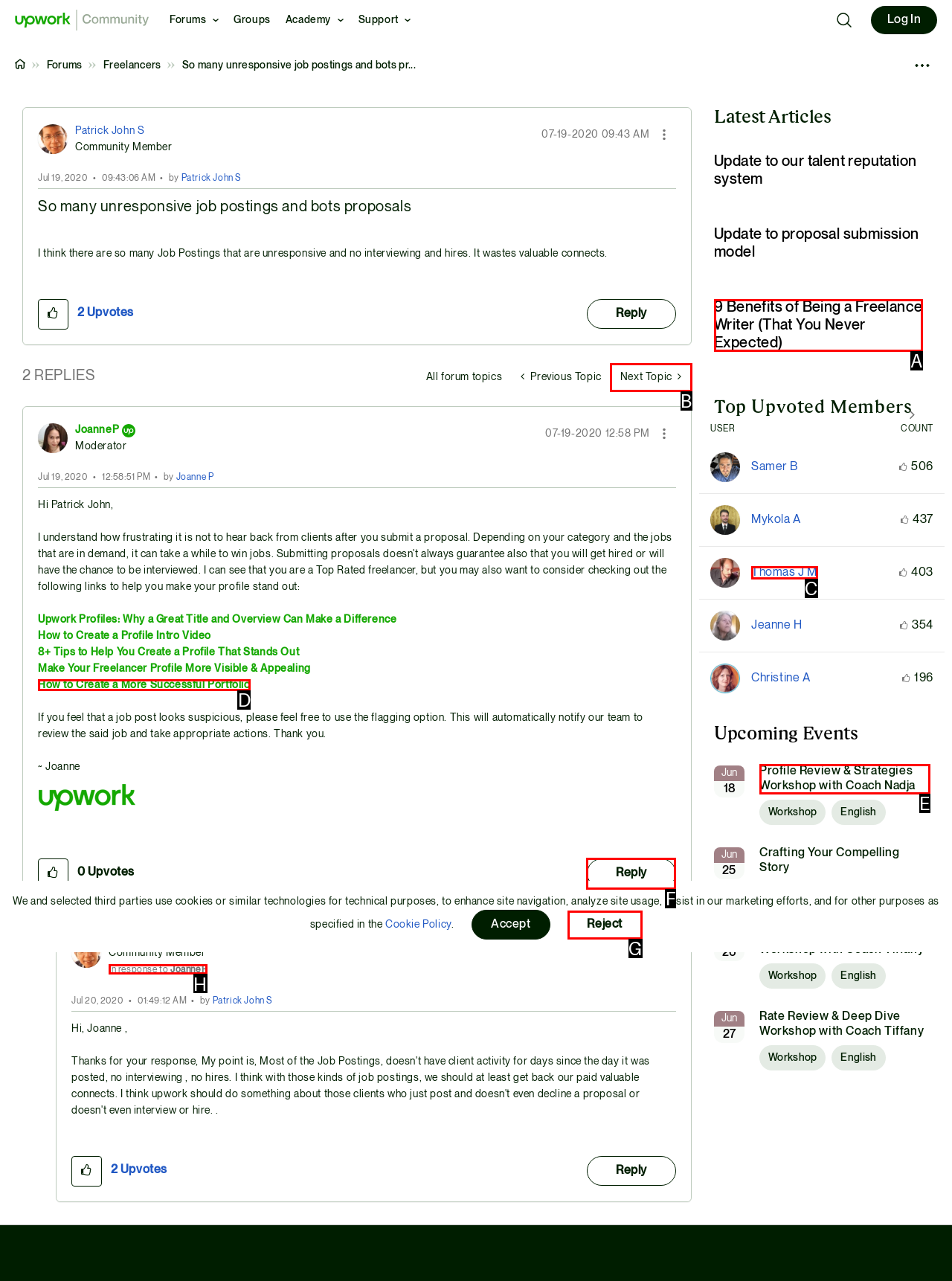Which HTML element should be clicked to fulfill the following task: Reply to comment?
Reply with the letter of the appropriate option from the choices given.

F